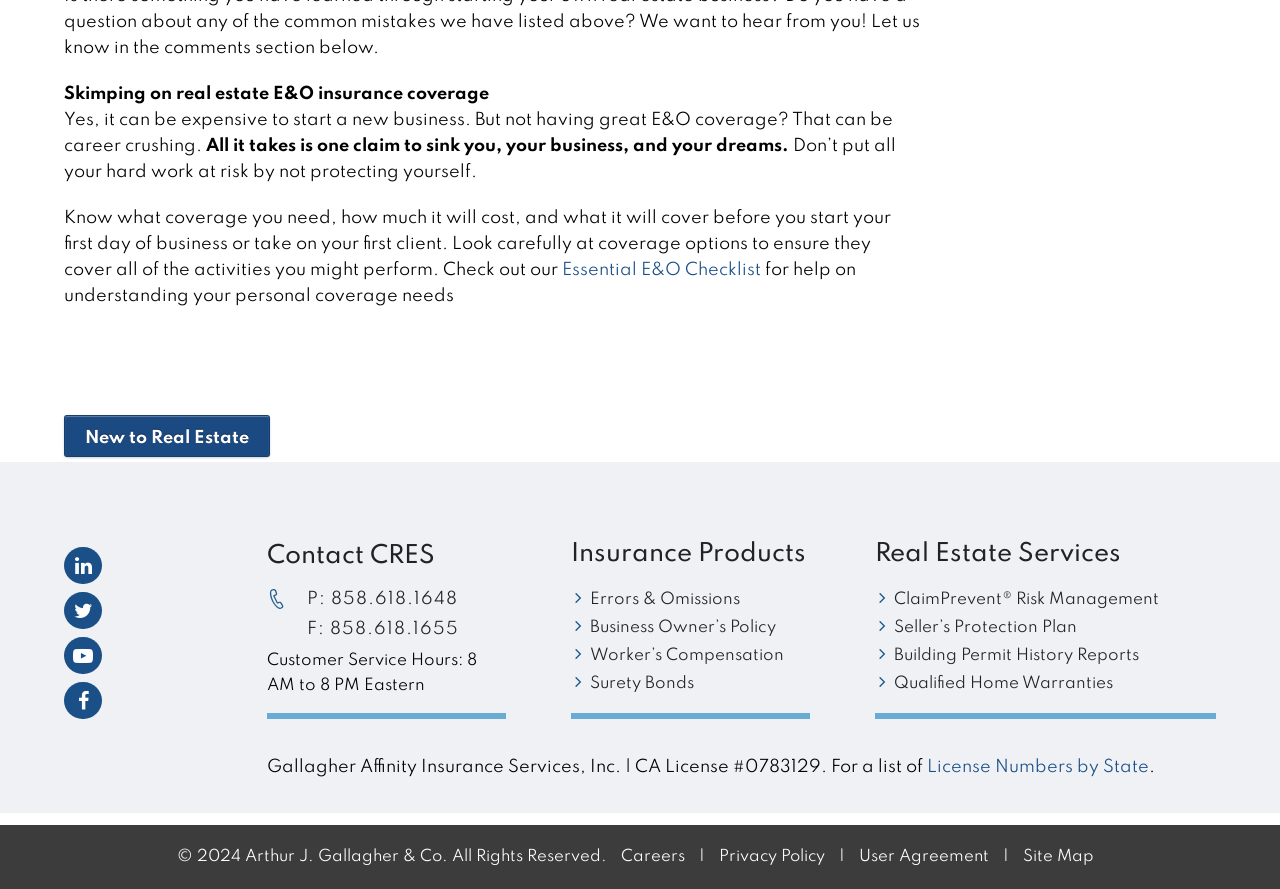What is the company name that provides the insurance services? Based on the screenshot, please respond with a single word or phrase.

Gallagher Affinity Insurance Services, Inc.